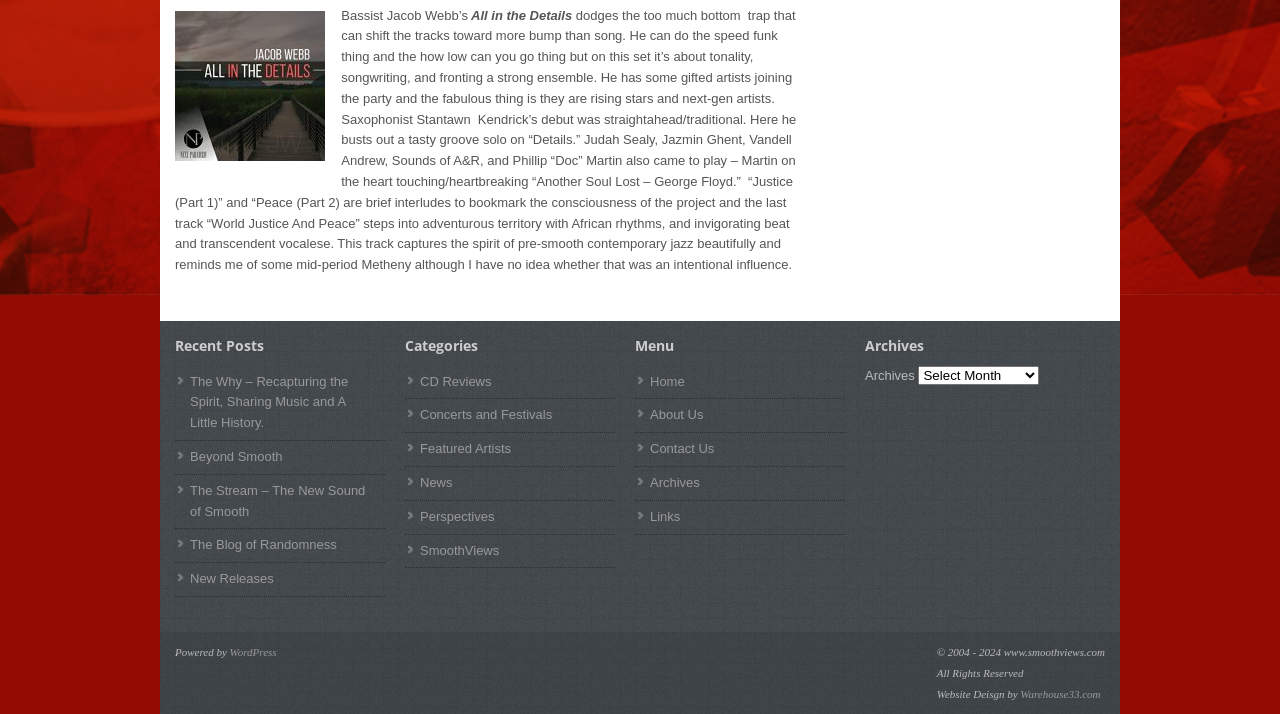From the webpage screenshot, predict the bounding box coordinates (top-left x, top-left y, bottom-right x, bottom-right y) for the UI element described here: Featured Artists

[0.328, 0.618, 0.399, 0.639]